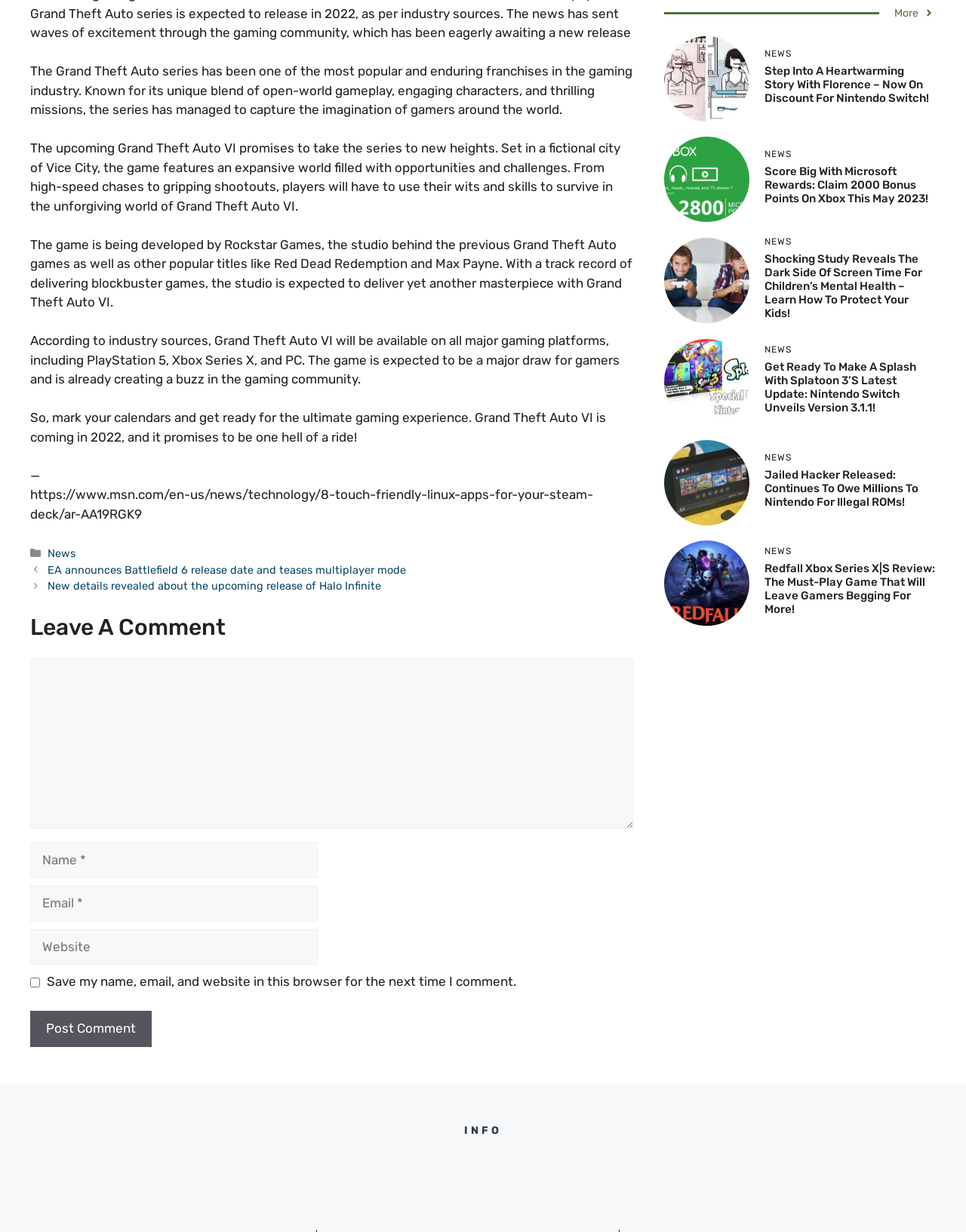Find the bounding box of the UI element described as follows: "parent_node: Comment name="email" placeholder="Email *"".

[0.031, 0.719, 0.329, 0.748]